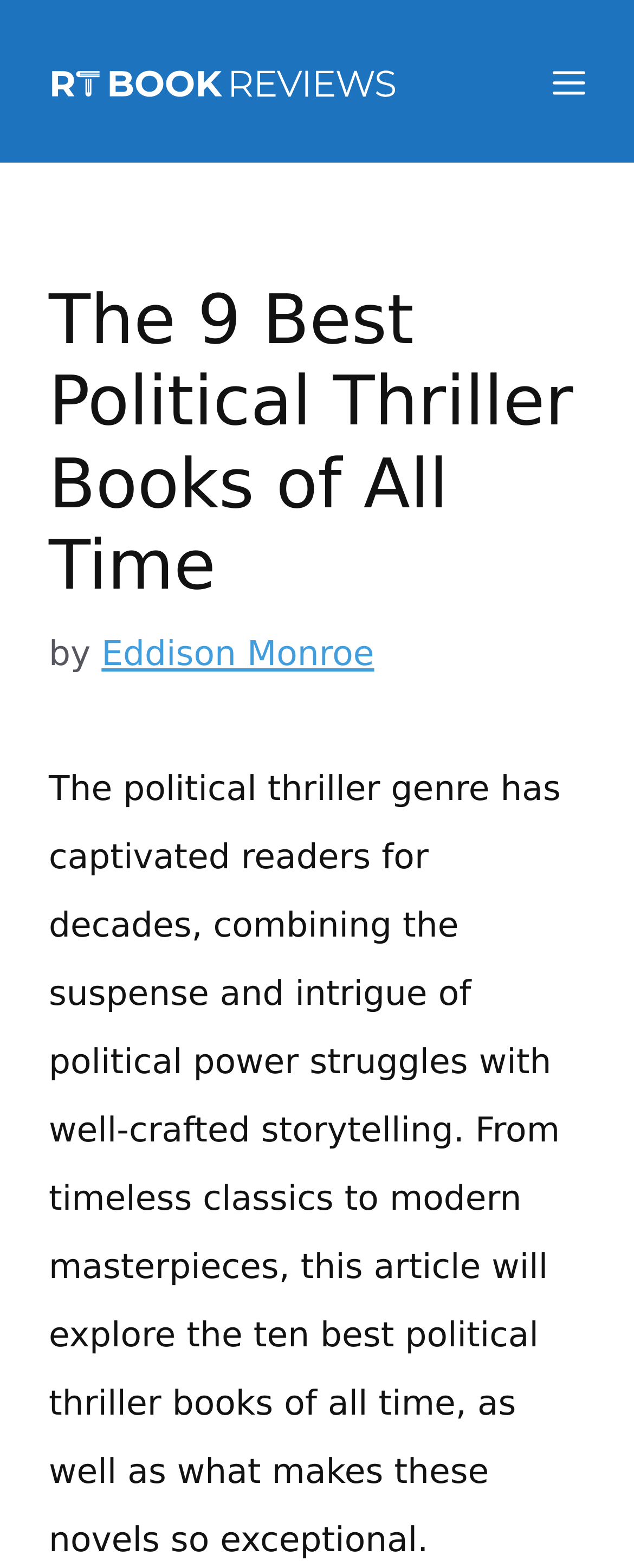Please provide a one-word or short phrase answer to the question:
What is the name of the website?

RT Book Reviews